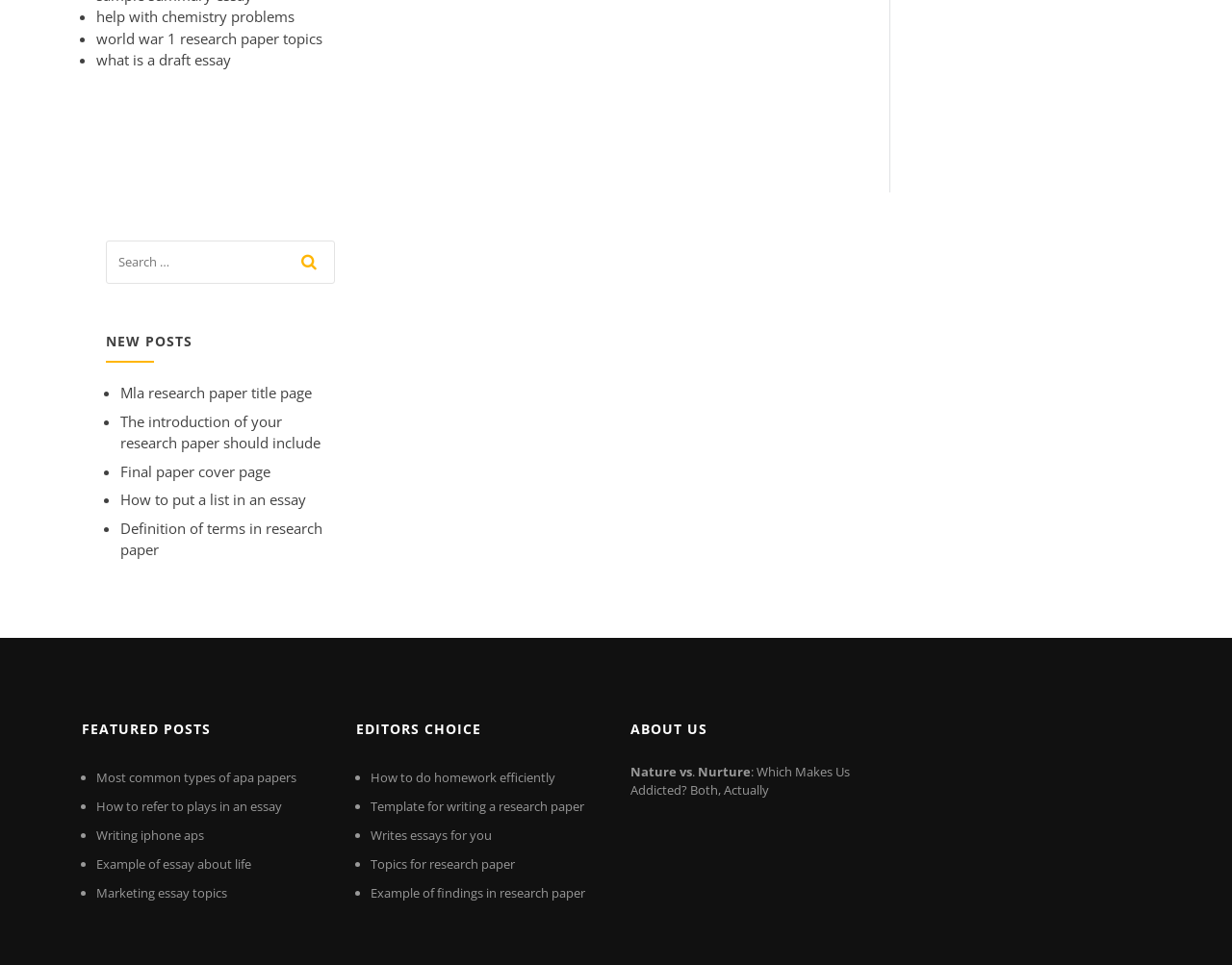Identify the bounding box coordinates of the area you need to click to perform the following instruction: "search for a topic".

[0.086, 0.249, 0.271, 0.304]